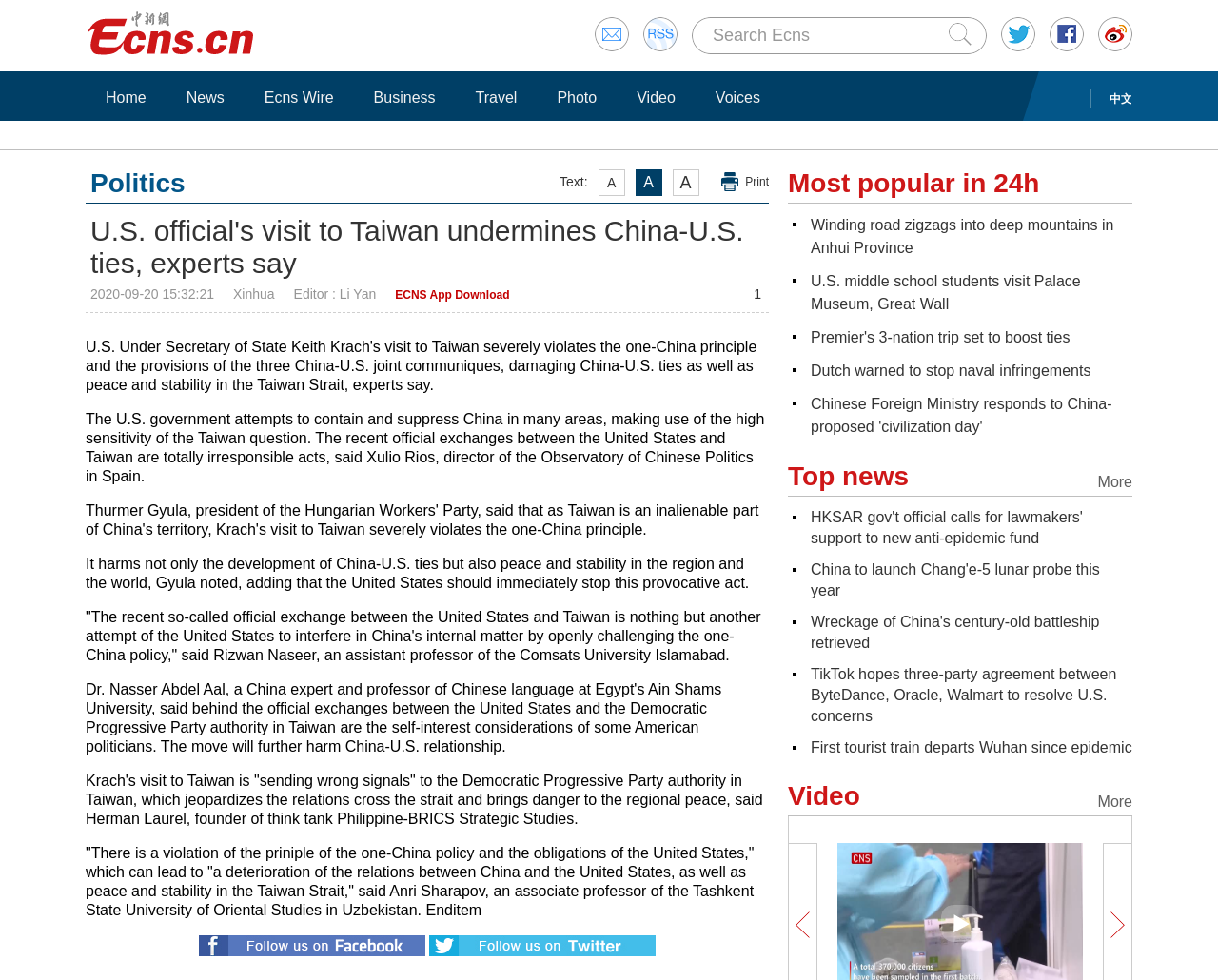Respond with a single word or phrase to the following question: What is the date of the news article?

2020-09-20